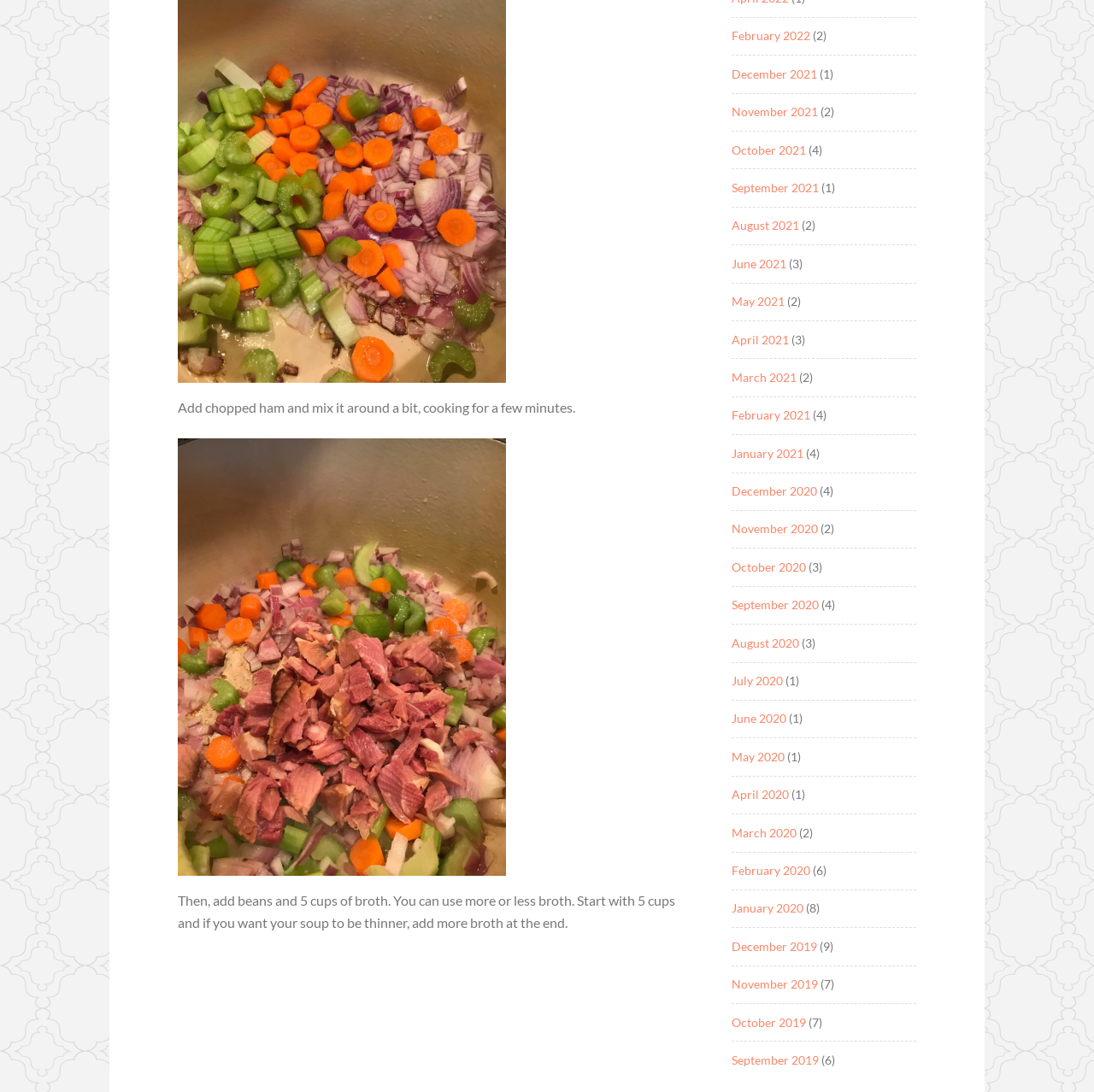Please answer the following query using a single word or phrase: 
What is the purpose of adding more broth?

To make the soup thinner